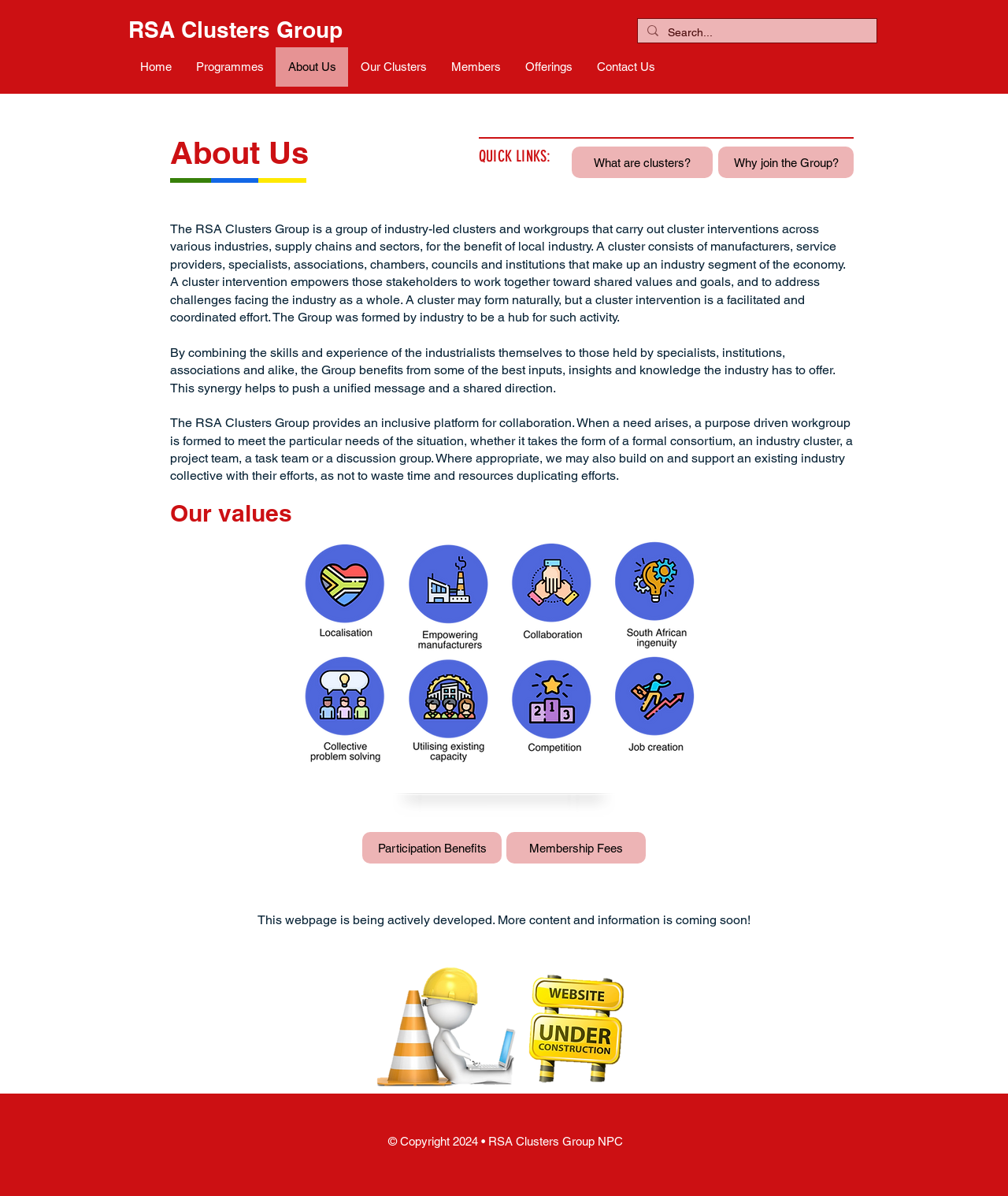Please find and report the bounding box coordinates of the element to click in order to perform the following action: "Learn about cluster interventions". The coordinates should be expressed as four float numbers between 0 and 1, in the format [left, top, right, bottom].

[0.567, 0.123, 0.707, 0.149]